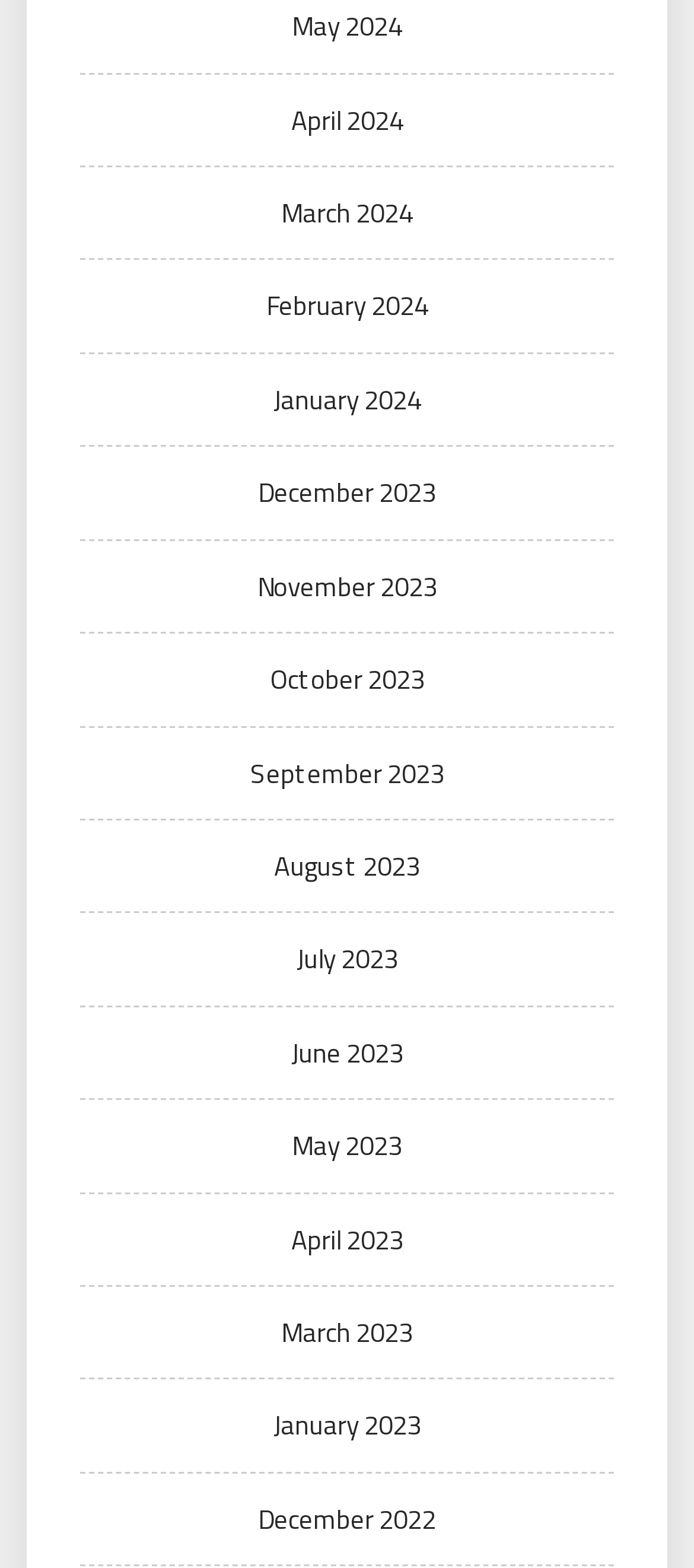Analyze the image and give a detailed response to the question:
Are the links arranged in chronological order?

I can examine the list of links and see that they are arranged in a sequence from most recent to earliest, which suggests that they are in chronological order.